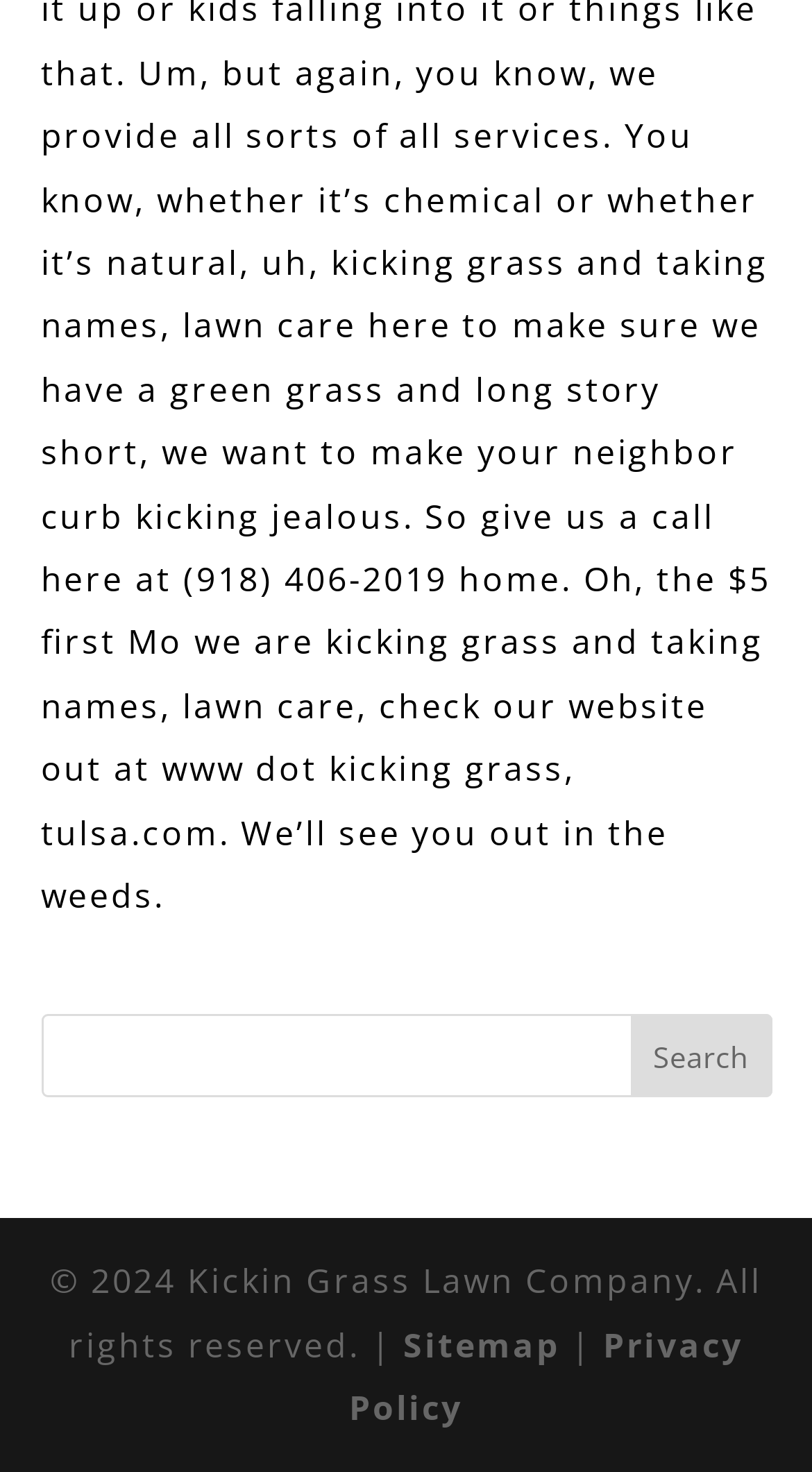Respond to the question below with a single word or phrase:
How many links are present in the footer?

3